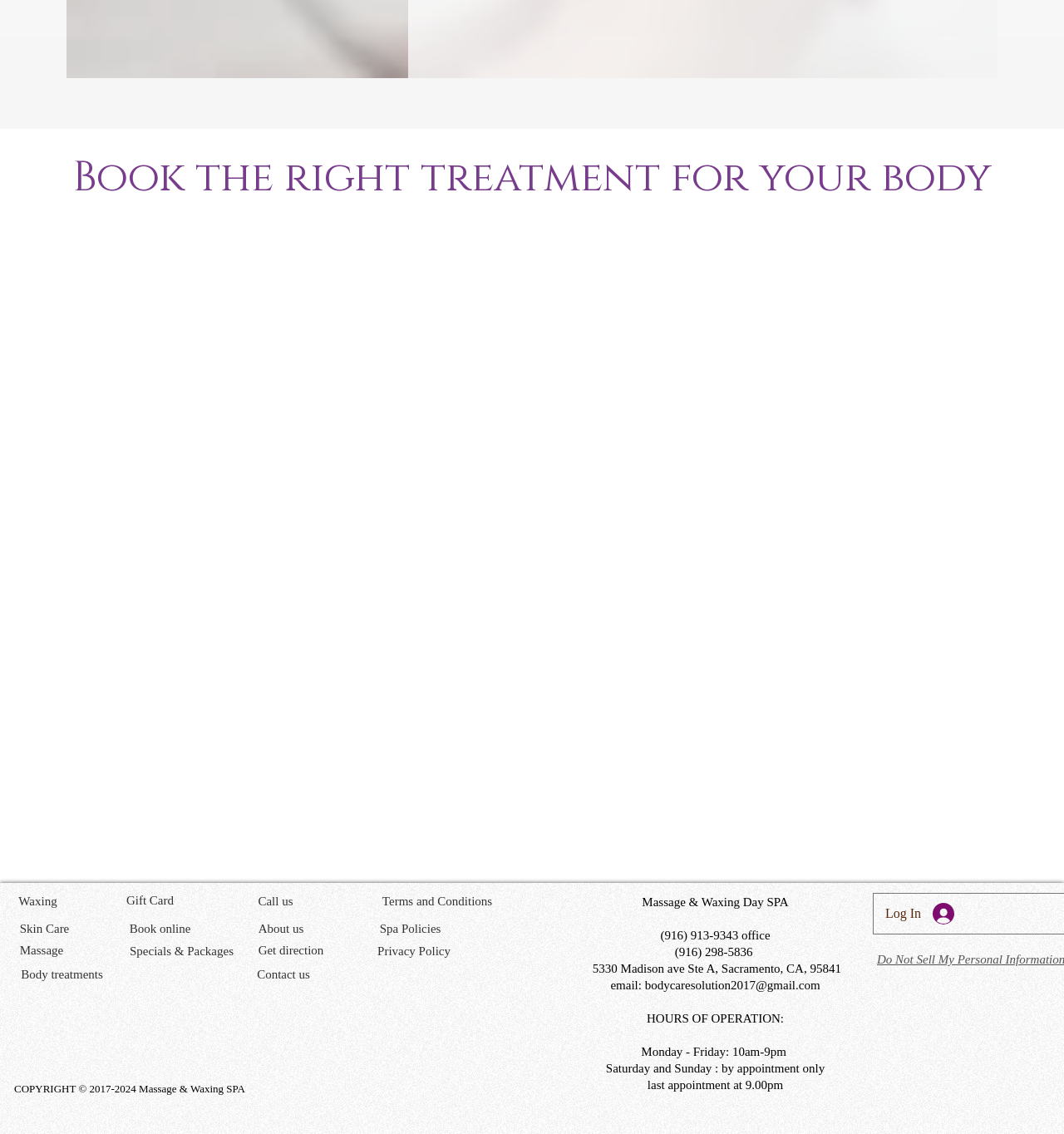Please identify the bounding box coordinates of the area I need to click to accomplish the following instruction: "Click on Waxing".

[0.015, 0.783, 0.056, 0.806]